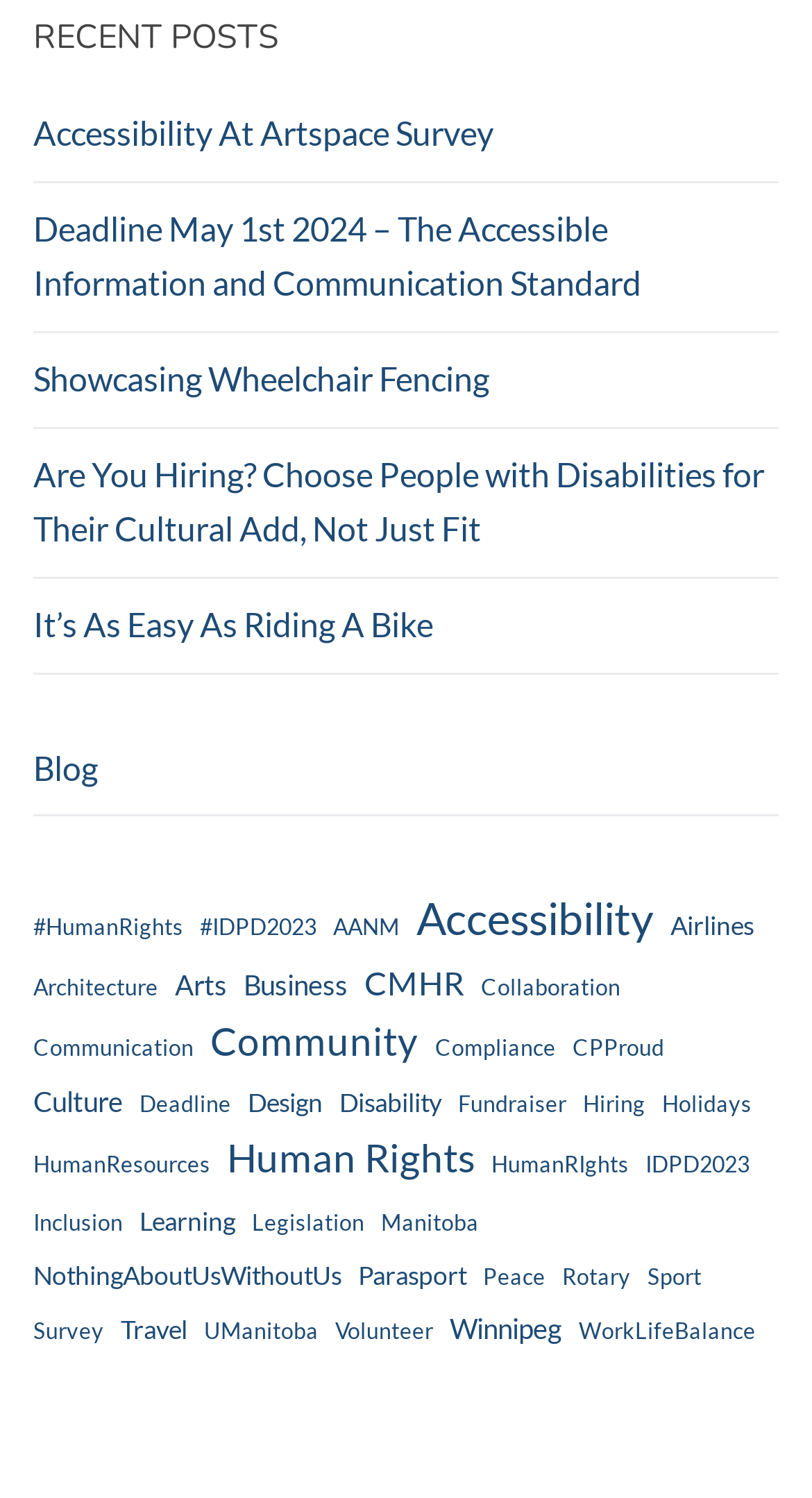What is the main topic of the webpage?
Respond to the question with a well-detailed and thorough answer.

Based on the webpage's content, which includes links to various articles and categories related to accessibility, disability, and human rights, it can be inferred that the main topic of the webpage is accessibility.